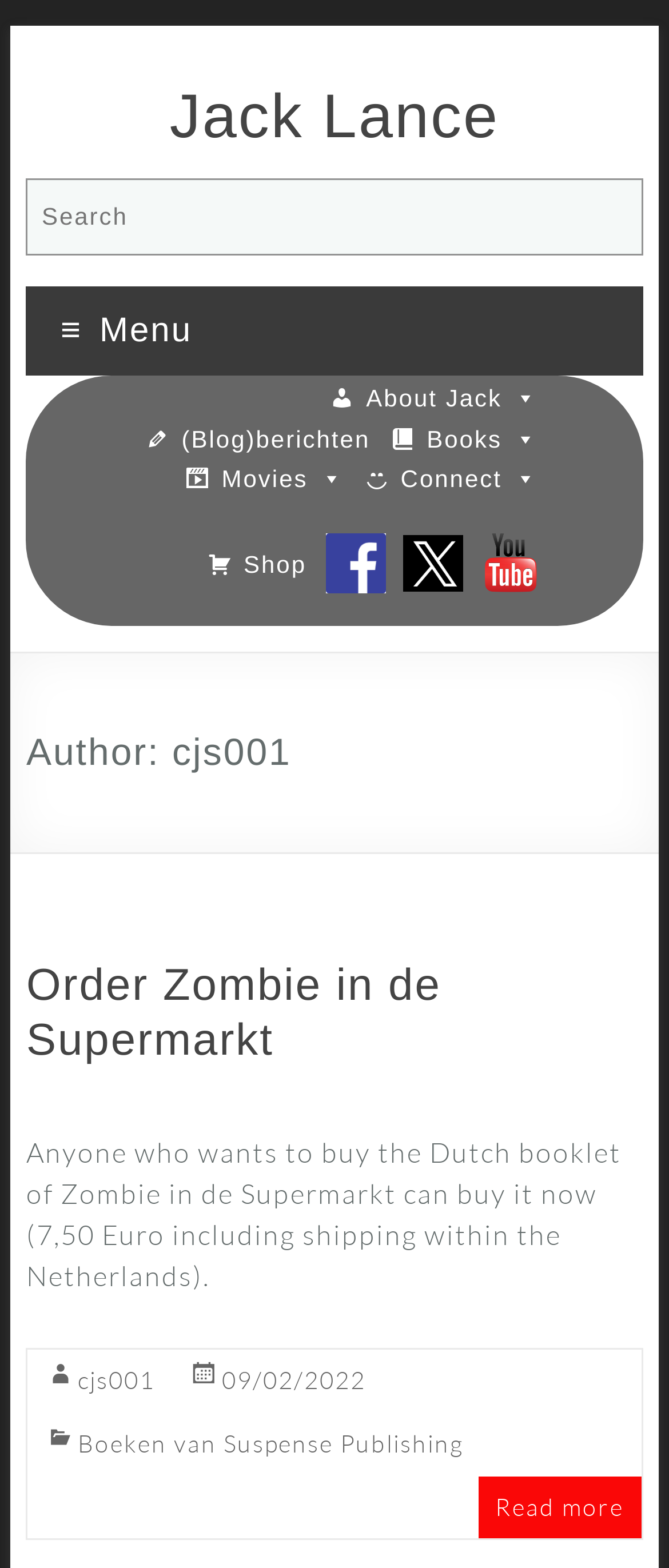Please identify the bounding box coordinates of the element I should click to complete this instruction: 'Go to About Jack page'. The coordinates should be given as four float numbers between 0 and 1, like this: [left, top, right, bottom].

[0.491, 0.242, 0.807, 0.263]